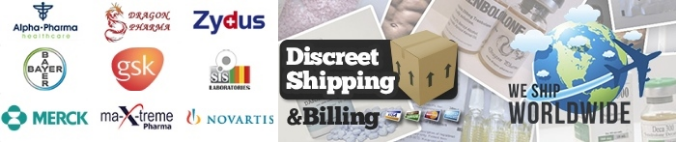Describe every aspect of the image in detail.

The image features a promotional banner for an online anabolic steroids vendor. It showcases various pharmaceutical logos, such as Alpha-Pharma, Dragon Pharma, Zydus, Bayer, GSK, Merck, Max-Treme Pharma, and Novartis, underscoring the brand partnerships and product offerings. The central text emphasizes "Discreet Shipping & Billing," alongside an illustration of a cardboard box, indicating the vendor's commitment to privacy in transactions. Additionally, the banner highlights "WE SHIP WORLDWIDE," suggesting a global reach for their products, appealing to a wide range of customers seeking anabolic steroids and related items. Background visuals imply an extensive inventory, enhancing the impression of reliability and confidentiality in their service.